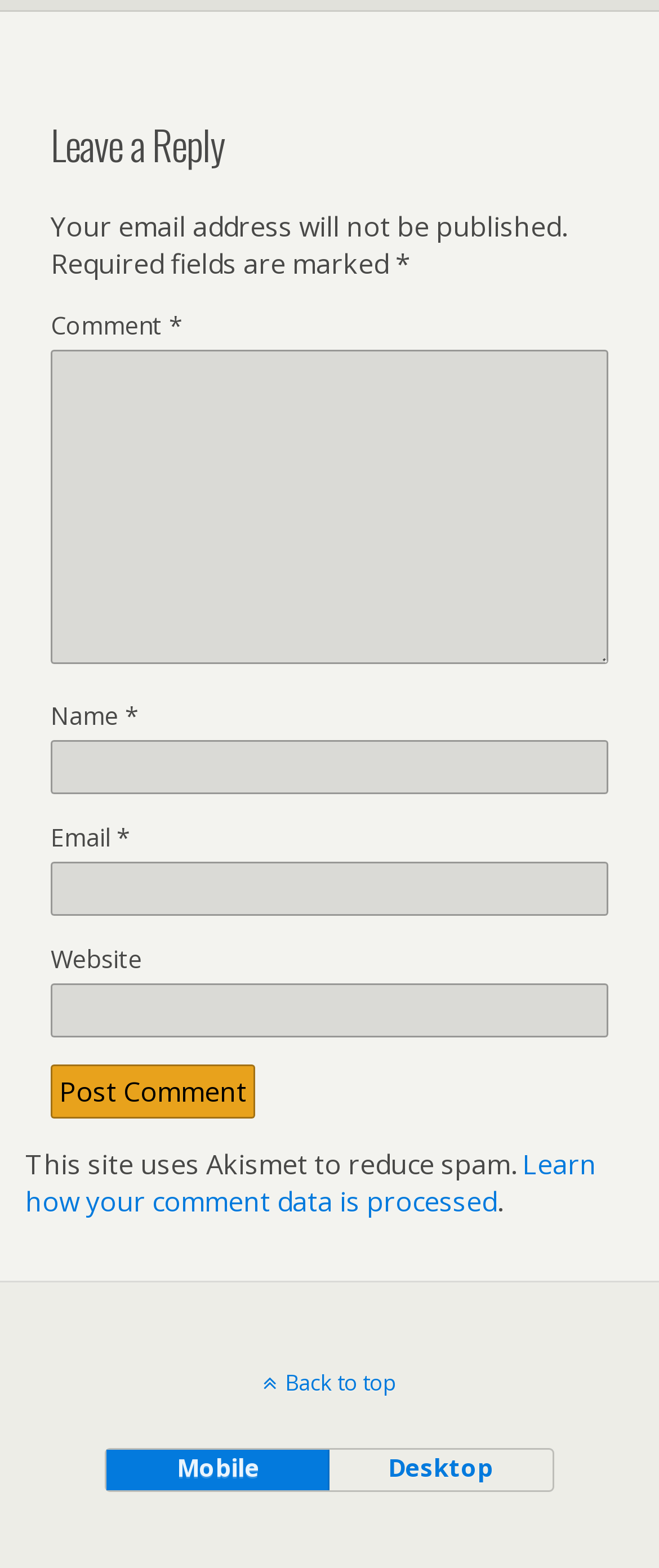What is the purpose of the 'Website' field?
Refer to the image and answer the question using a single word or phrase.

Optional information